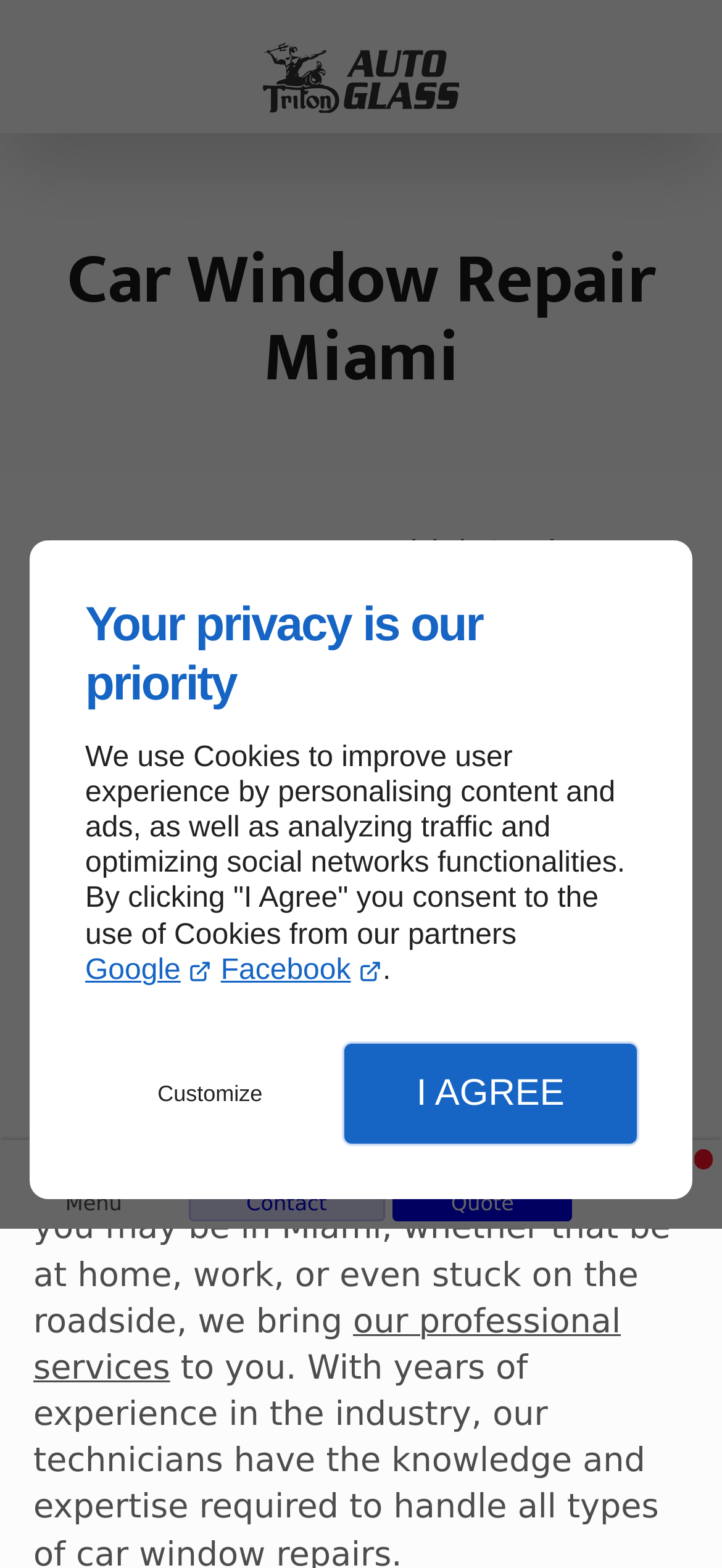Please examine the image and provide a detailed answer to the question: What is the company name?

I found the company name by looking at the logo element at the top of the page, which has a text description of 'Logo Triton Auto Glass'. Additionally, the company name is mentioned in the text description of the link element 'Triton Auto Glass REINIEL CABELLO'.